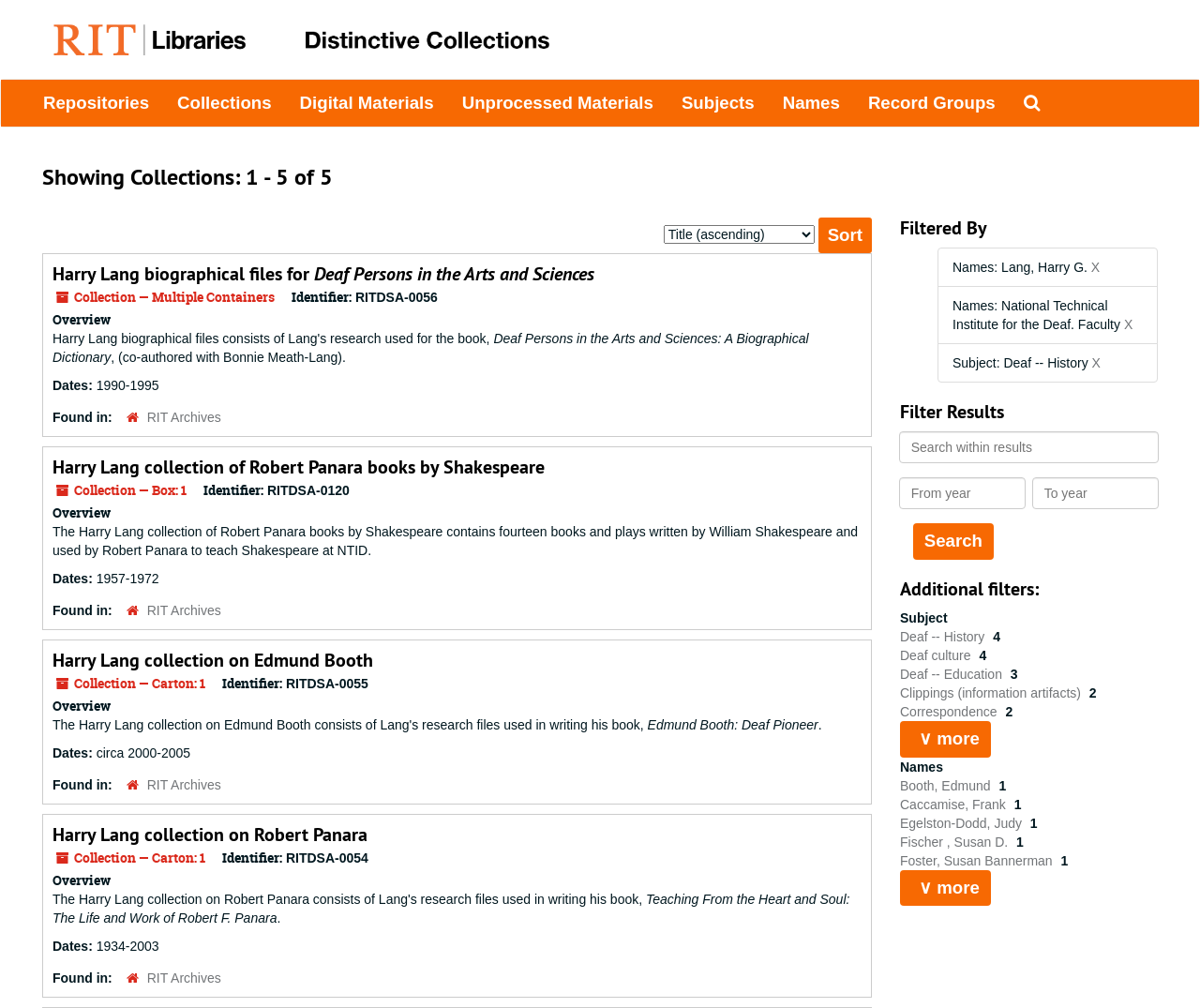What is the identifier of the first collection?
From the details in the image, provide a complete and detailed answer to the question.

I looked at the first collection item on the page, which is 'Harry Lang biographical files for Deaf Persons in the Arts and Sciences'. The identifier is listed below the collection title as 'RITDSA-0056'.